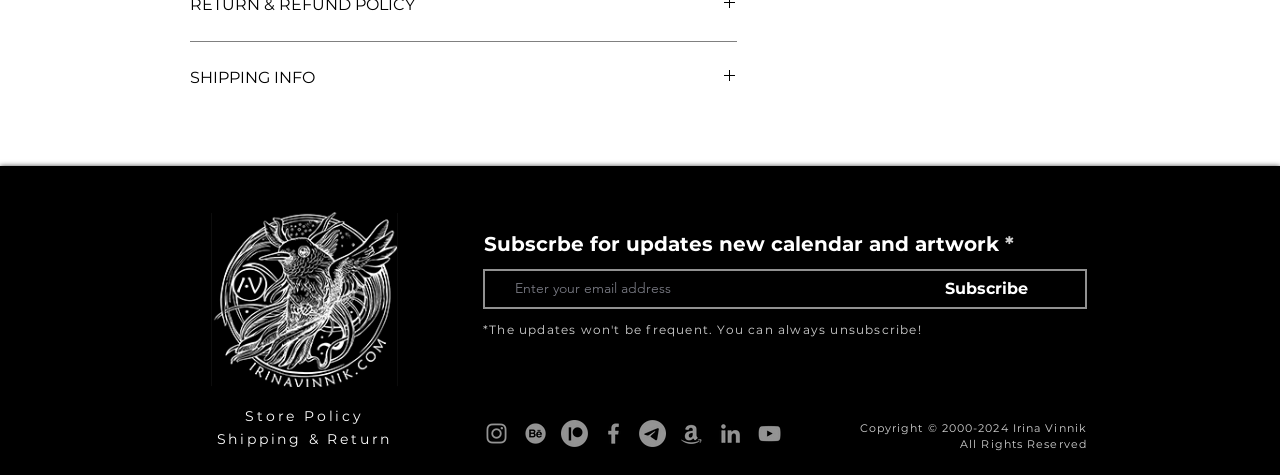Find the bounding box coordinates of the area to click in order to follow the instruction: "Subscribe for updates".

[0.698, 0.578, 0.844, 0.637]